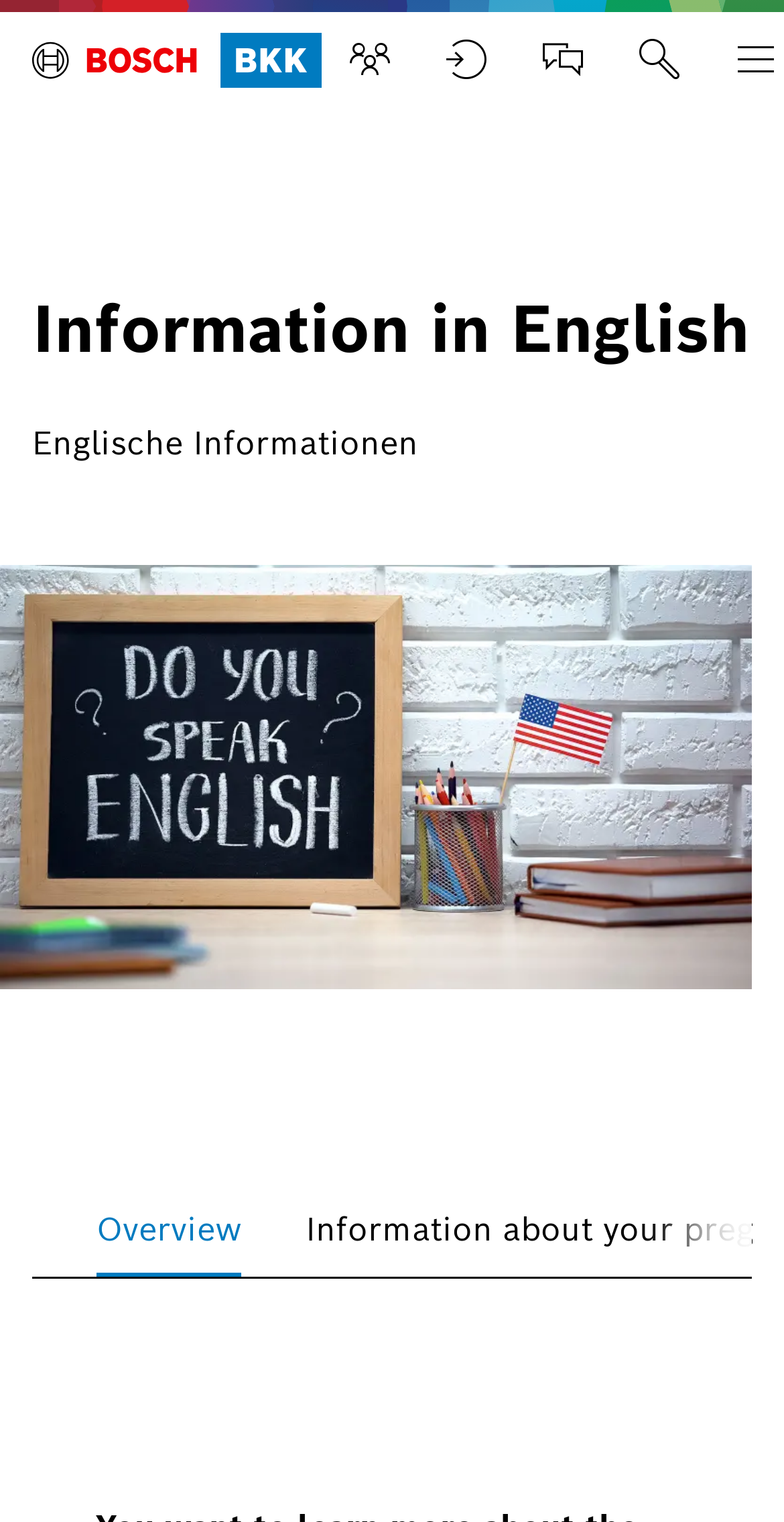Answer the following in one word or a short phrase: 
What is the third option in the Quicklinks navigation?

Meine Bosch BKK